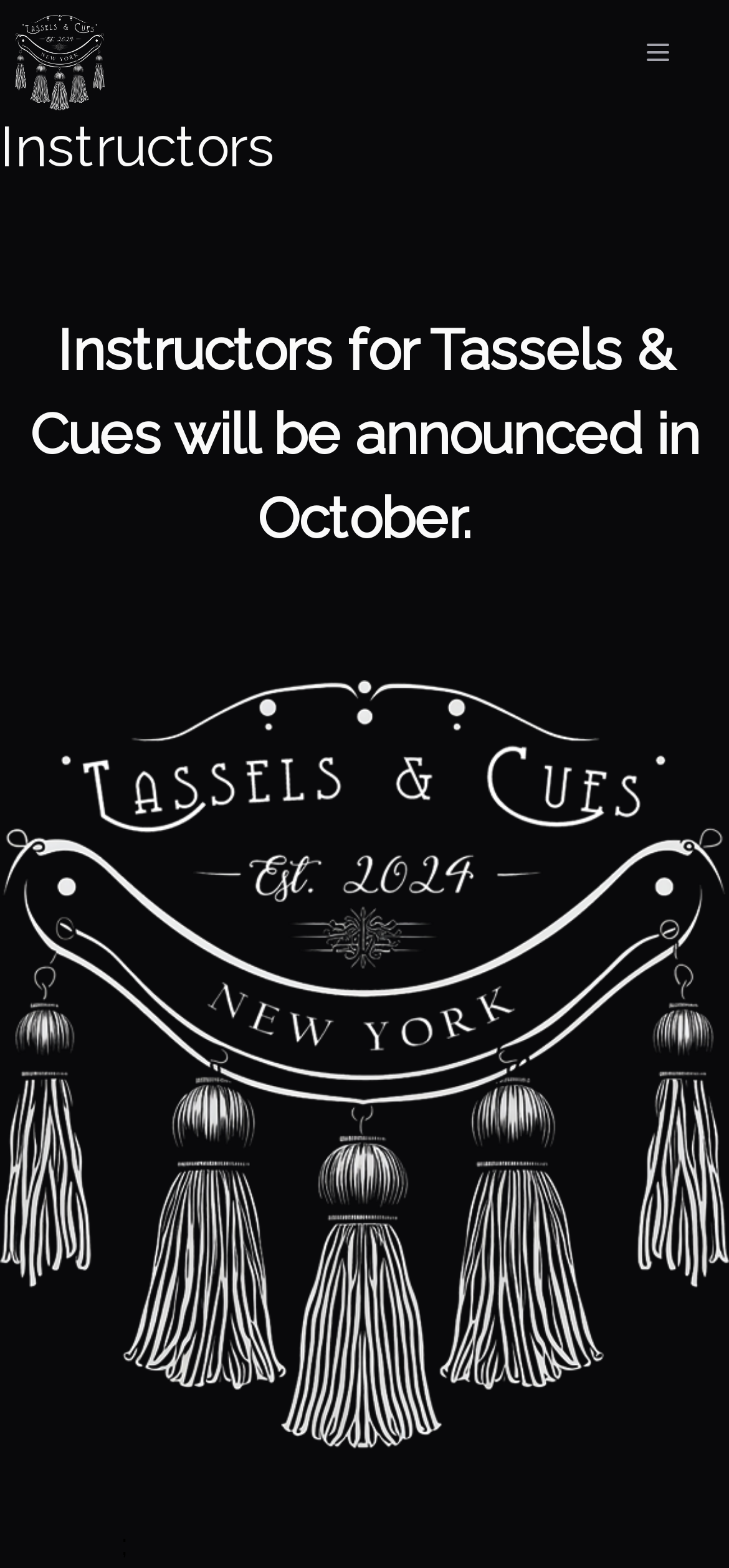Provide your answer in one word or a succinct phrase for the question: 
What is the topic of the webpage?

Instructors